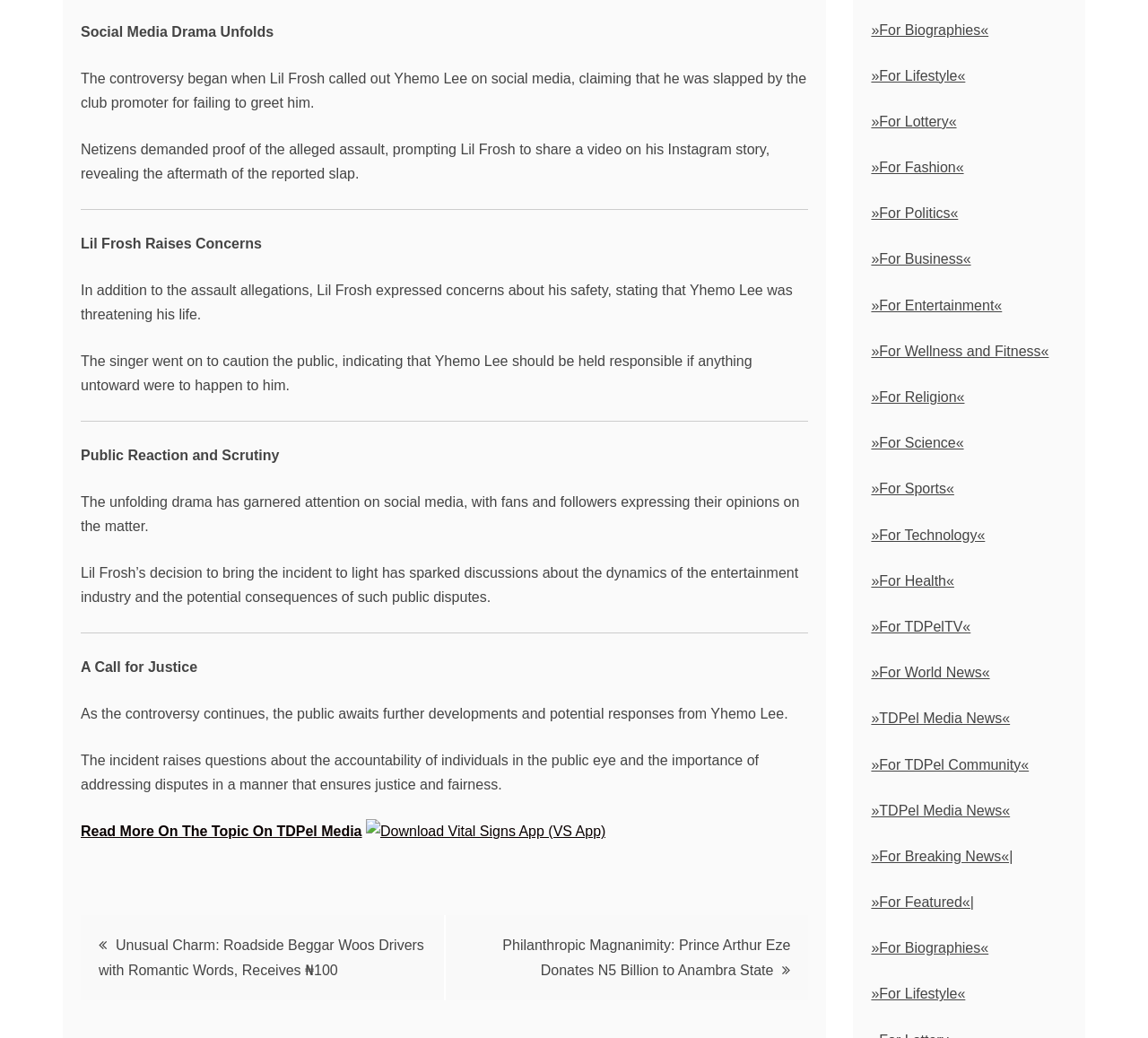What is the controversy about?
Based on the visual content, answer with a single word or a brief phrase.

Lil Frosh and Yhemo Lee